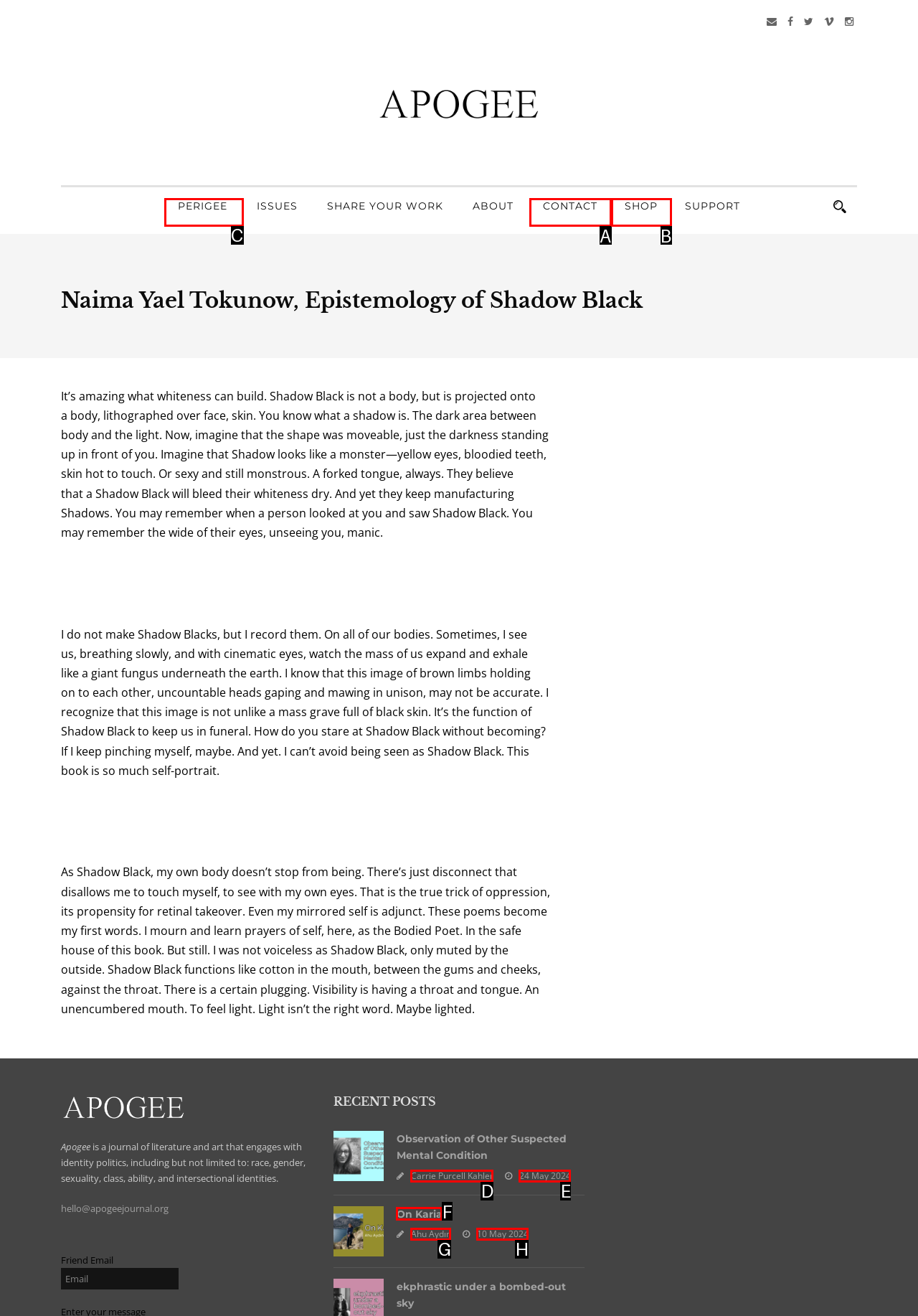Which choice should you pick to execute the task: Click the PERIGEE link
Respond with the letter associated with the correct option only.

C